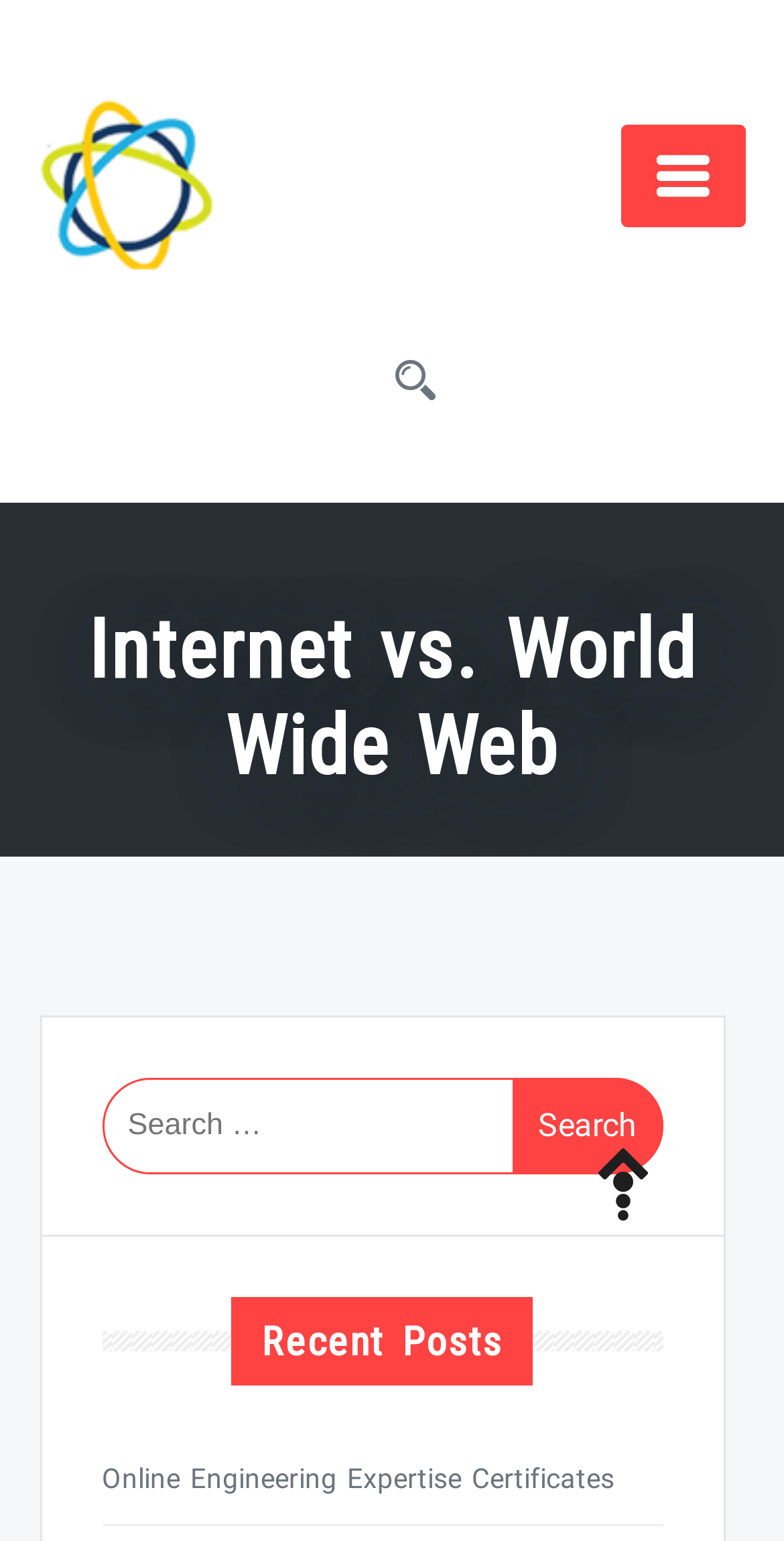What is the purpose of the search box?
Analyze the image and provide a thorough answer to the question.

The search box is located below the main heading, and it has a label 'Search for:' and a button 'Search'. This suggests that the purpose of the search box is to allow users to search for specific content within the website.